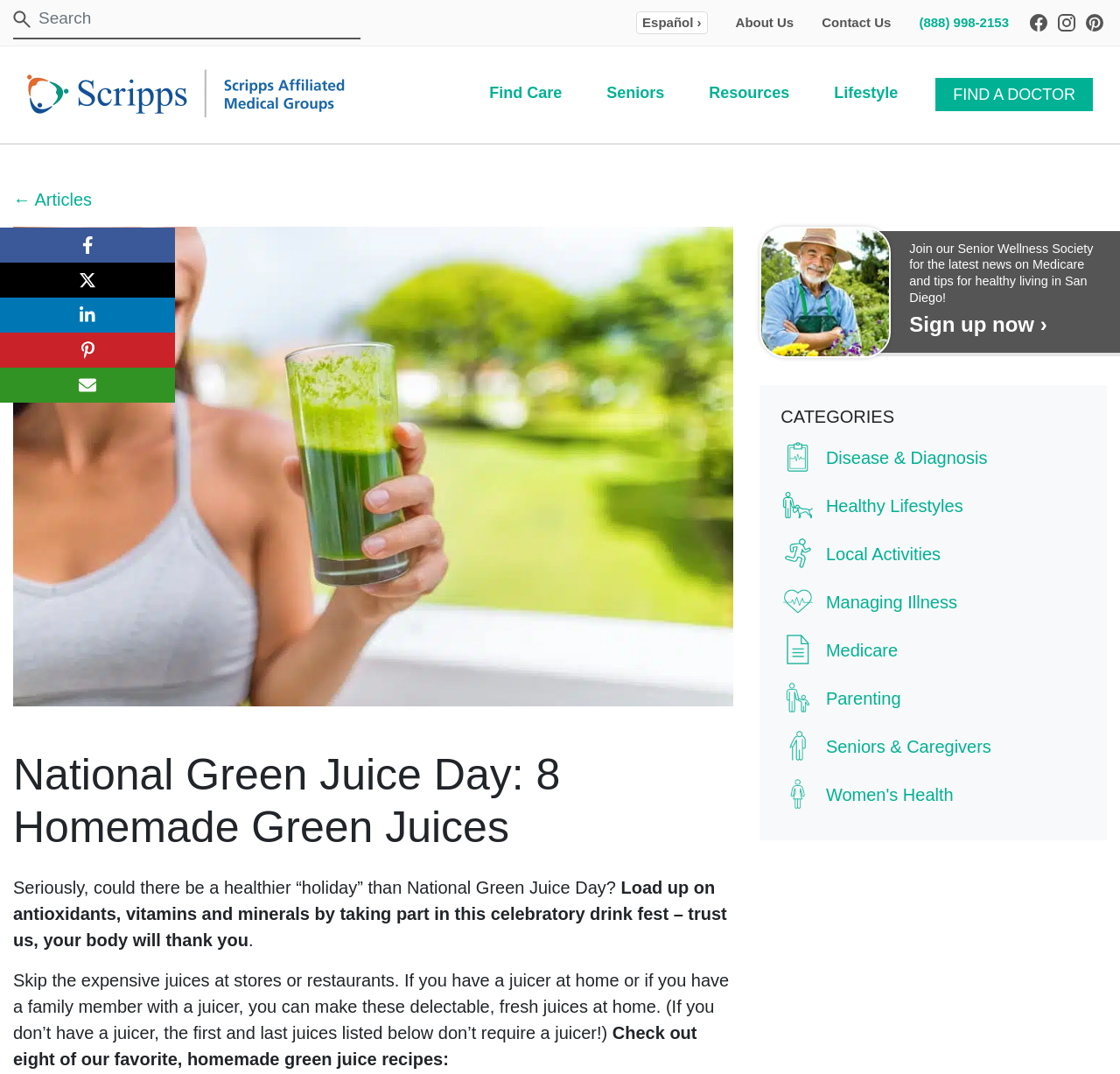What is the category of the article 'National Green Juice Day: 8 Homemade Green Juices'?
Answer the question in a detailed and comprehensive manner.

The article falls under the category of Healthy Lifestyles, as it provides recipes and information on healthy drinking habits.